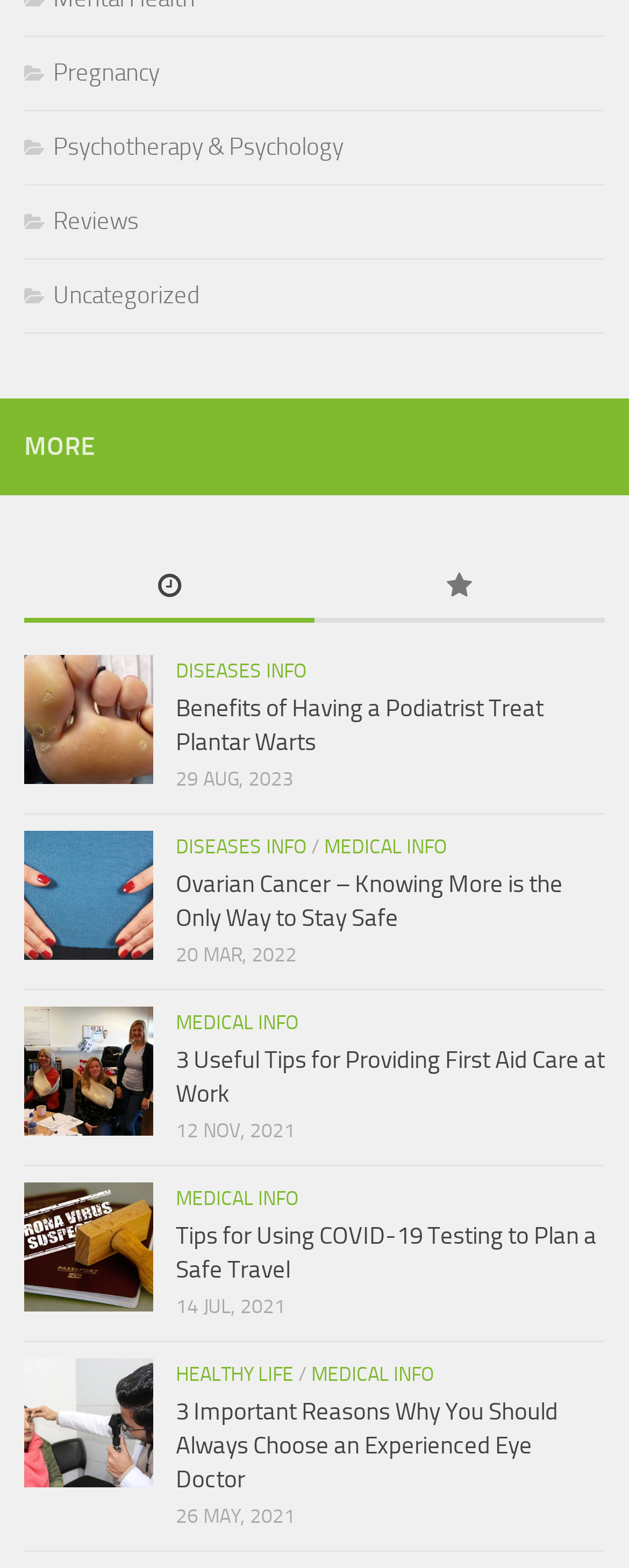Please mark the bounding box coordinates of the area that should be clicked to carry out the instruction: "Click on the link about 3 Important Reasons Why You Should Always Choose an Experienced Eye Doctor".

[0.038, 0.867, 0.244, 0.949]